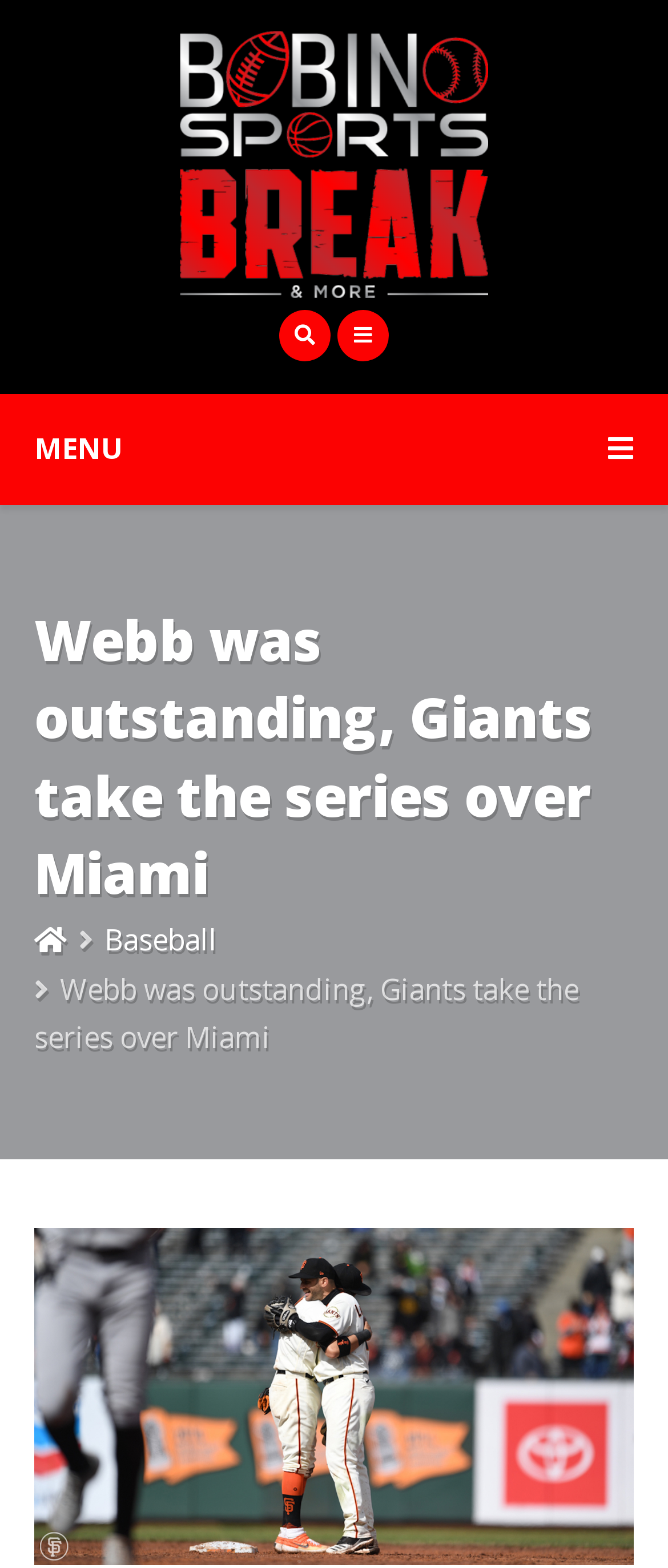How many social media links are there?
Please use the visual content to give a single word or phrase answer.

2